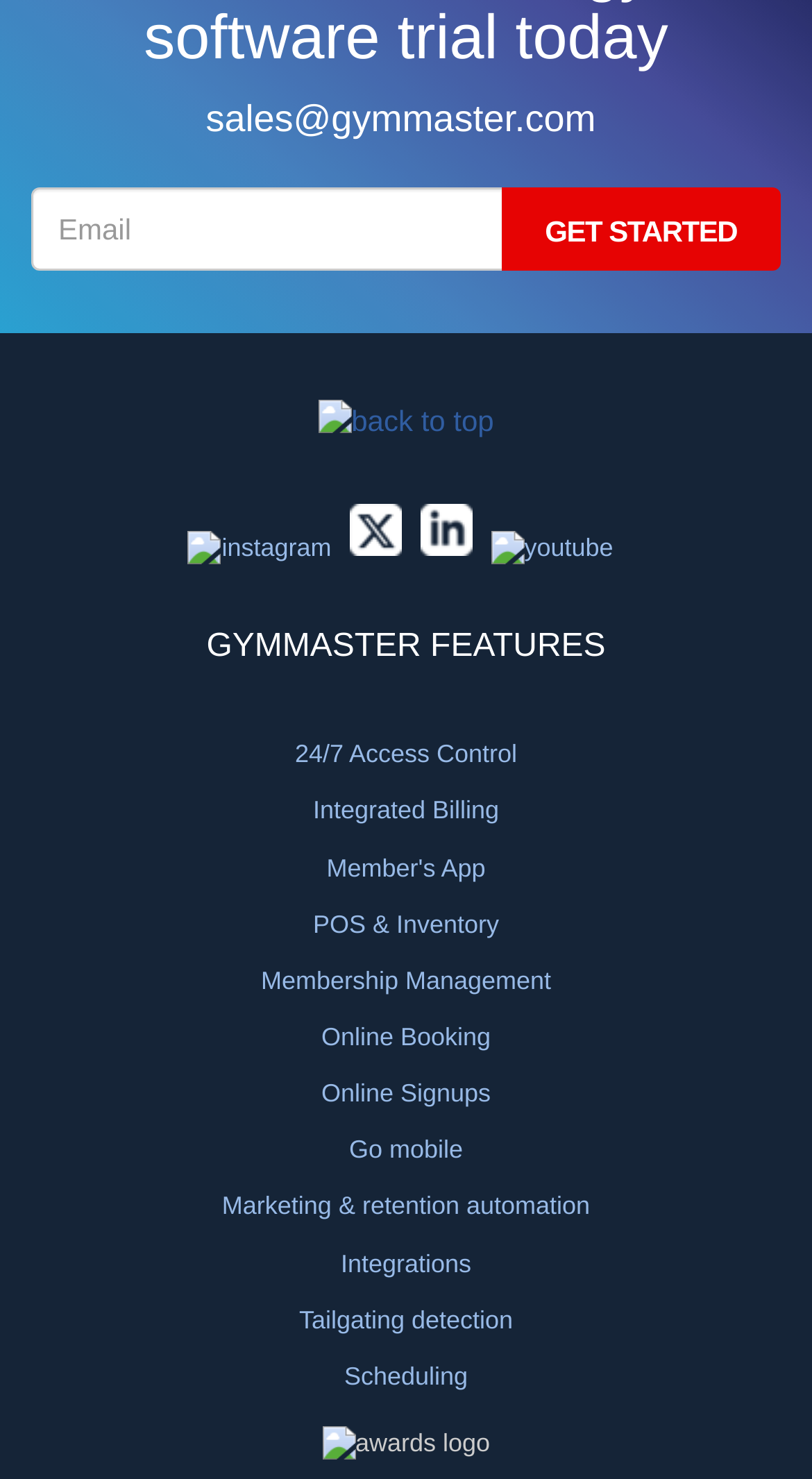Please find the bounding box coordinates for the clickable element needed to perform this instruction: "Enter email address".

[0.038, 0.127, 0.62, 0.183]